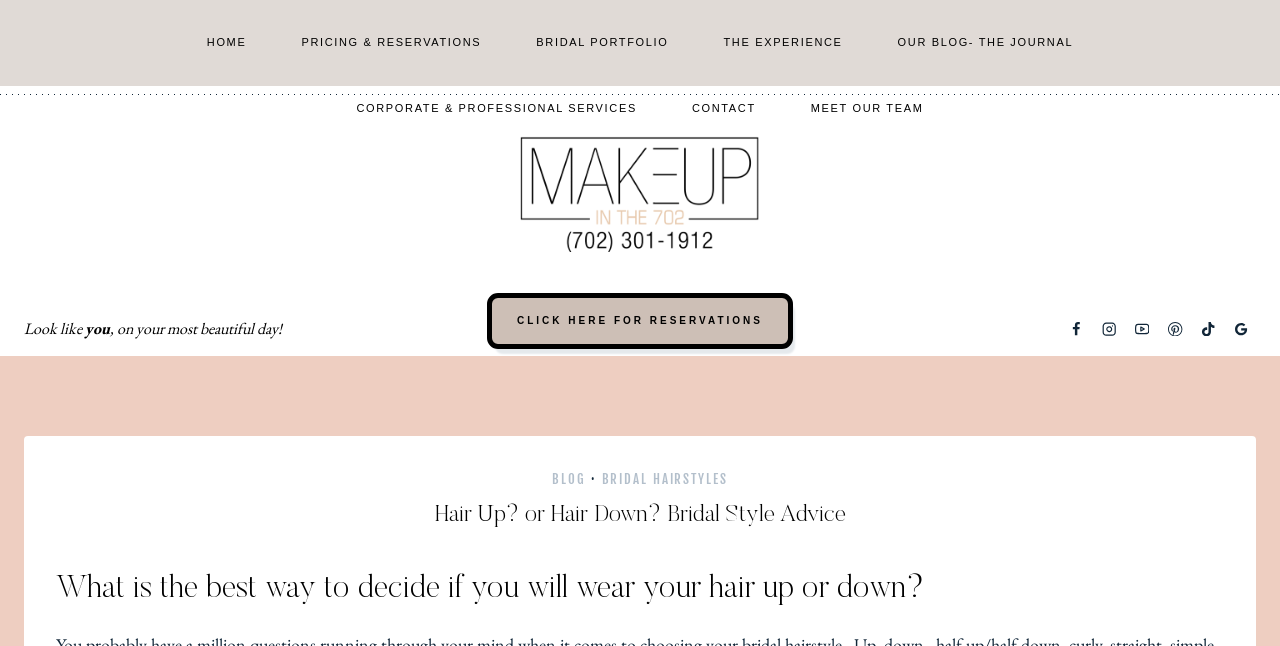Identify the bounding box coordinates of the element to click to follow this instruction: 'View the bridal portfolio'. Ensure the coordinates are four float values between 0 and 1, provided as [left, top, right, bottom].

[0.398, 0.015, 0.544, 0.118]